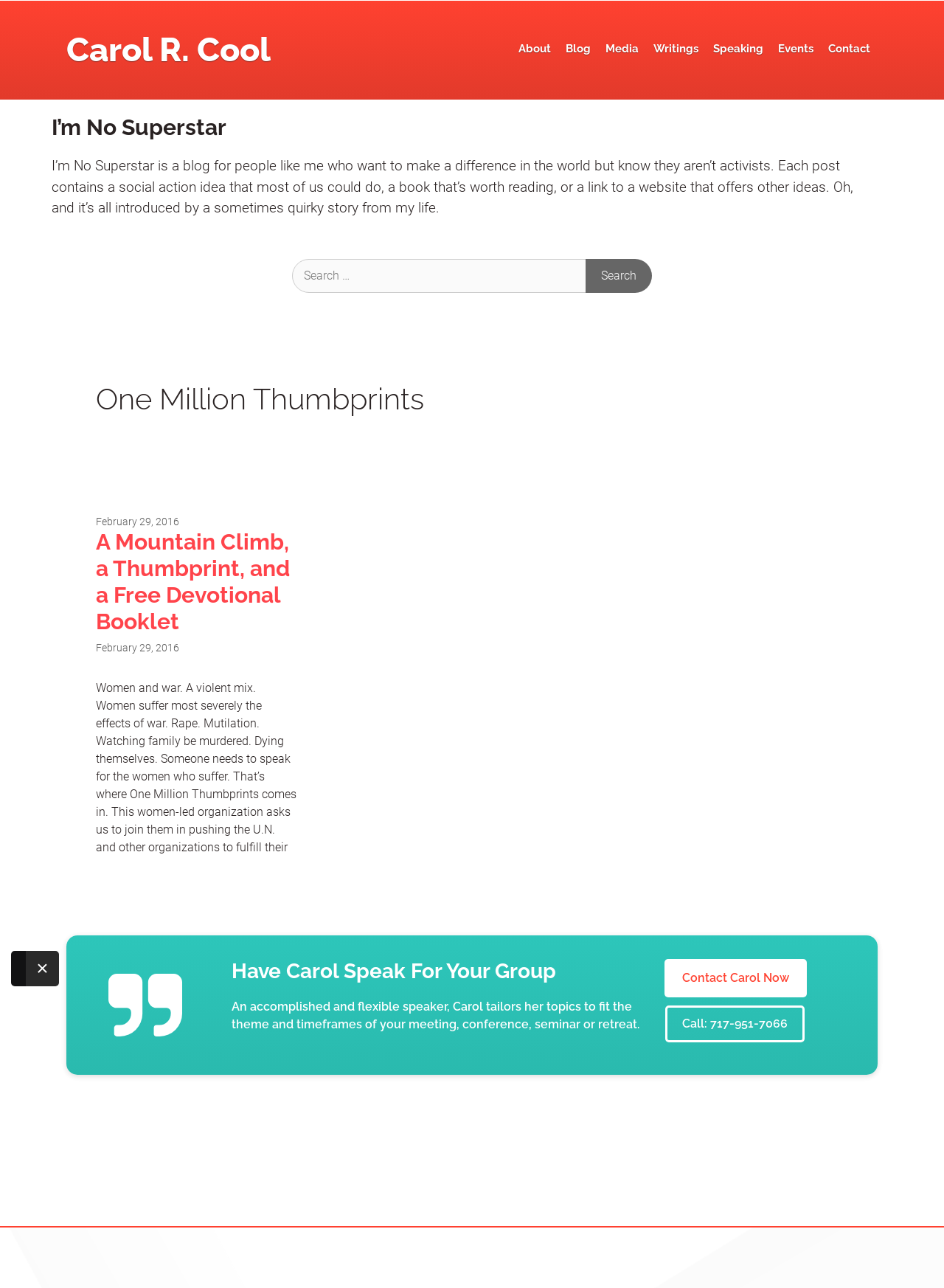Find the UI element described as: "Call: 717-951-7066" and predict its bounding box coordinates. Ensure the coordinates are four float numbers between 0 and 1, [left, top, right, bottom].

[0.705, 0.781, 0.852, 0.809]